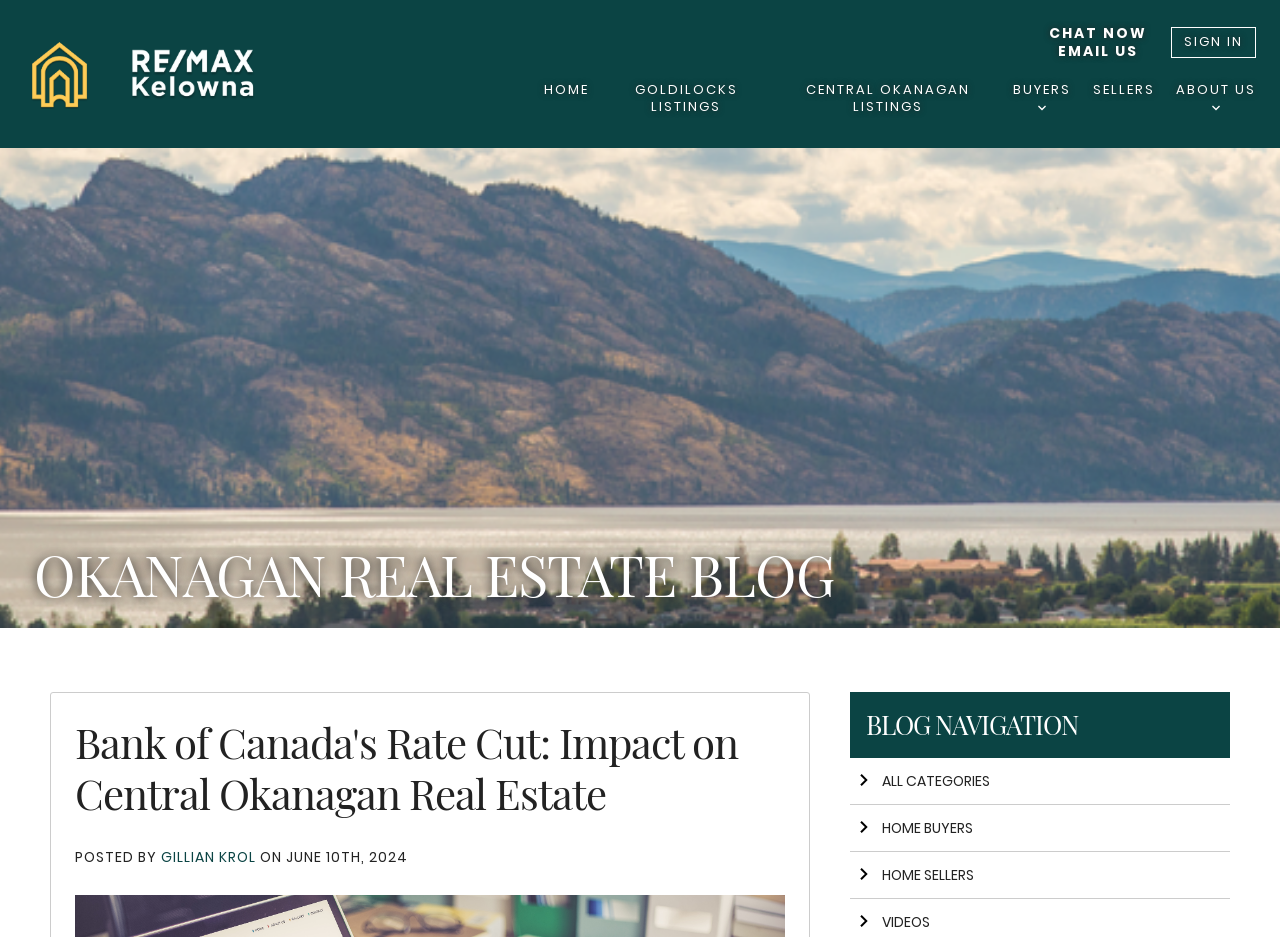Craft a detailed narrative of the webpage's structure and content.

The webpage is a real estate blog focused on the Okanagan region, with a prominent logo of Okanagan Listings at the top left corner. Below the logo, there is a navigation menu with links to the homepage, sign in, chat now, email us, and other sections like Goldilocks Listings and Central Okanagan Listings. 

On the top right side, there are buttons for Buyers and About Us, each with a dropdown arrow. Below the navigation menu, the main content area is divided into two sections. The left section features a blog post titled "Bank of Canada's Rate Cut: Impact on Central Okanagan Real Estate" with a link to the post, the author's name, Gillian Krol, and the posting date, June 10th, 2024.

On the right side, there is a section titled "BLOG NAVIGATION" with links to various categories, including All Categories, Home Buyers, and Home Sellers, each accompanied by an arrow right icon. Overall, the webpage has a clean layout with a focus on real estate news and insights in the Okanagan region.